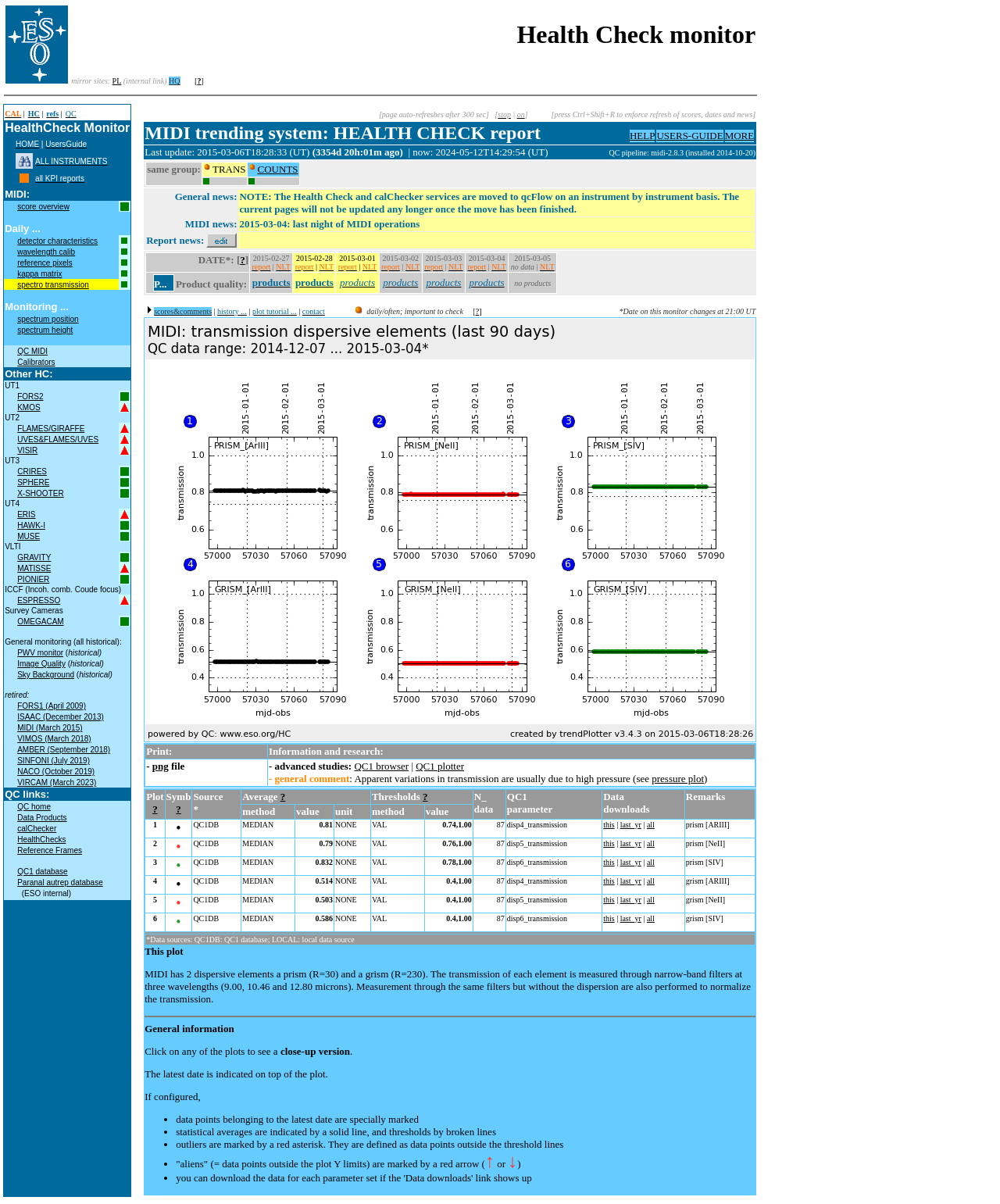How many grid cells are there in the table?
Based on the screenshot, provide a one-word or short-phrase response.

12